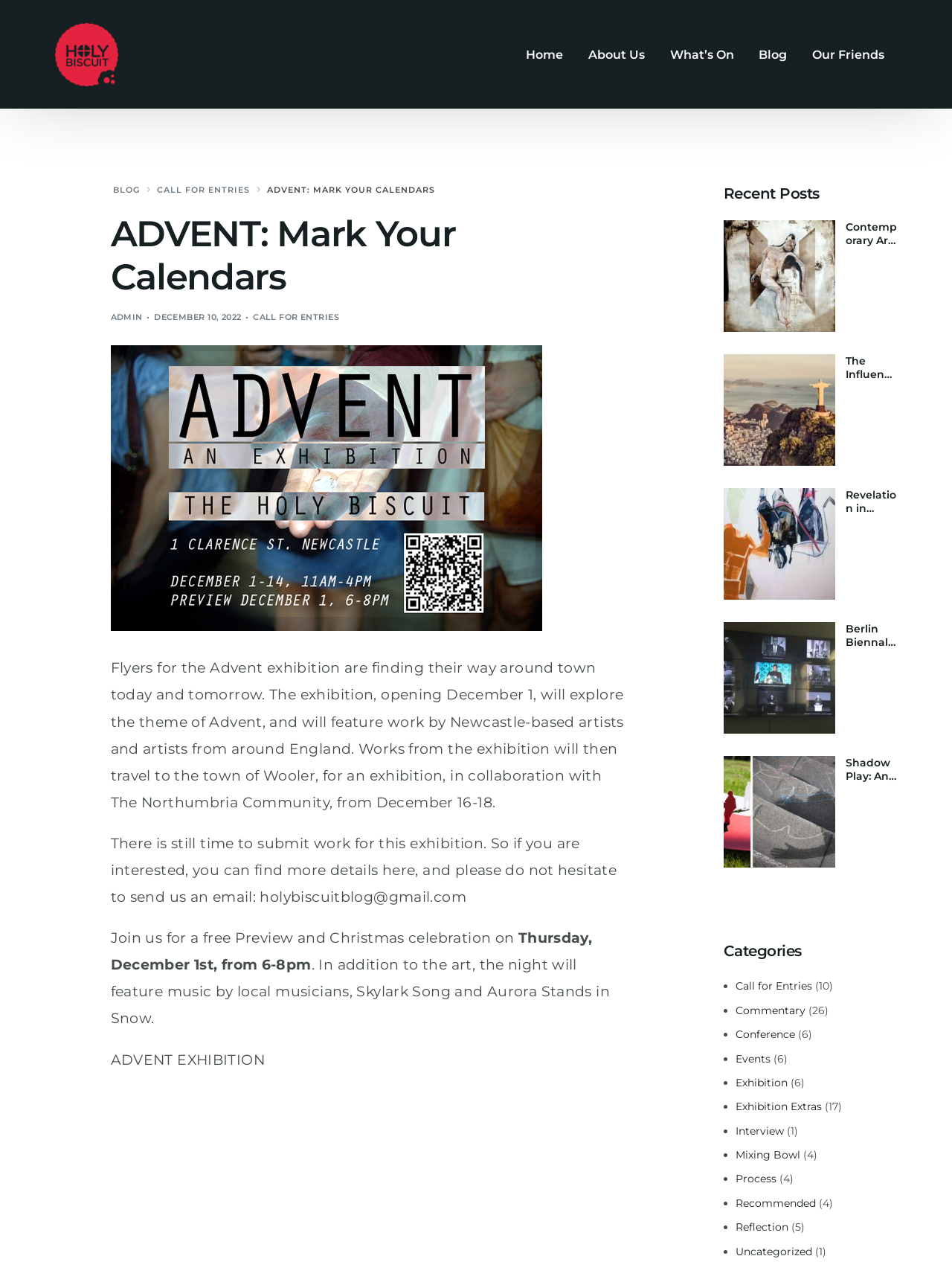Give a full account of the webpage's elements and their arrangement.

The webpage is about ADVENT, an art exhibition, and The Holy Biscuit, an organization enhancing the arts in Newcastle. At the top, there is a navigation menu with links to "Home", "About Us", "What's On", "Blog", and "Our Friends". Below the menu, there is a prominent article section that takes up most of the page. 

The article section is headed by a title "ADVENT: Mark Your Calendars" and features an image related to the exhibition. The text describes the exhibition, which will explore the theme of Advent and feature work by Newcastle-based artists and artists from around England. It also mentions a call for entries and provides an email address for interested artists. Additionally, there is information about a free preview and Christmas celebration event on December 1st, featuring music by local musicians.

To the right of the article section, there is a complementary section with a heading "Recent Posts". This section displays a list of recent blog posts, each with a thumbnail image and a brief title. The posts are about various art-related topics, including contemporary art and religious expression, exhibitions, and events.

At the bottom of the page, there is a "Categories" section, which lists various categories of blog posts, such as "Call for Entries", "Commentary", "Conference", and others, each with a number of related posts.